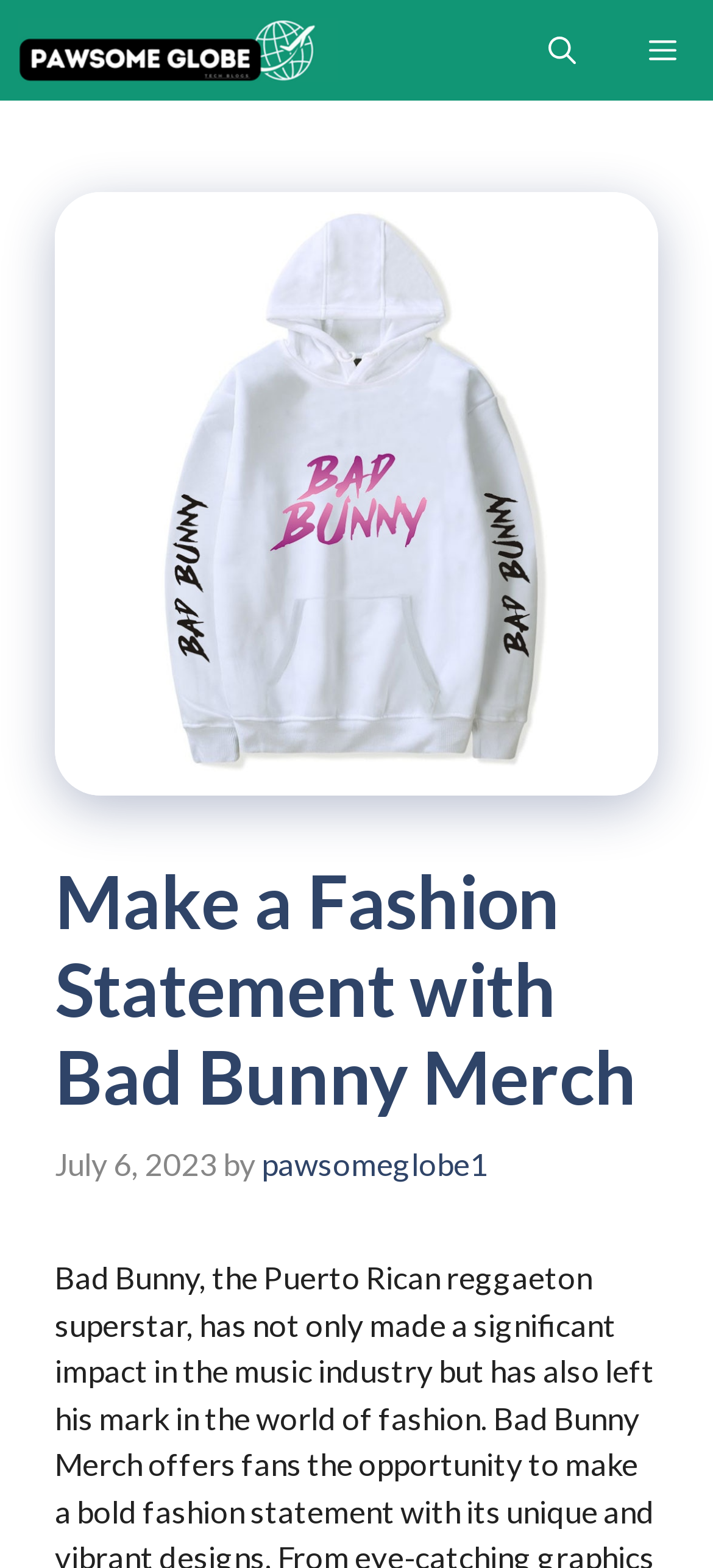Predict the bounding box of the UI element that fits this description: "title="Pawsome Globe"".

[0.026, 0.0, 0.474, 0.064]